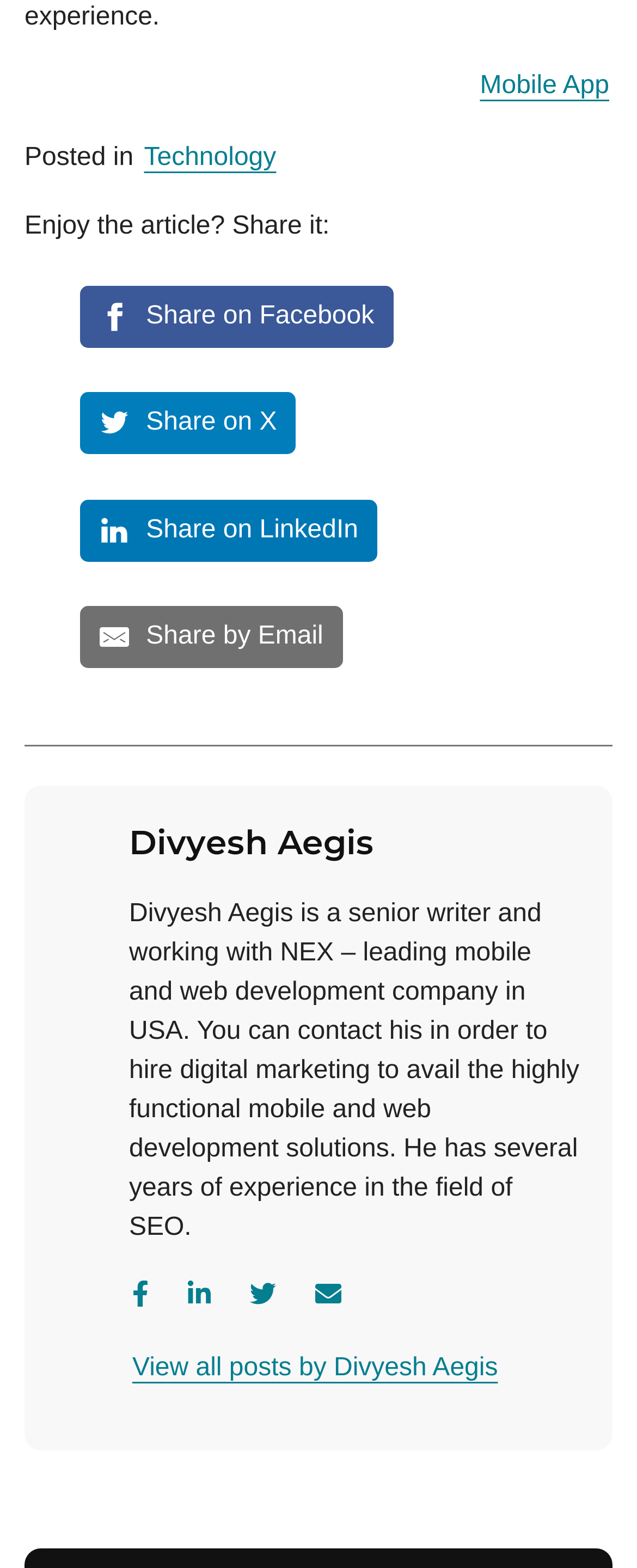Determine the bounding box coordinates of the element's region needed to click to follow the instruction: "Share the article on LinkedIn". Provide these coordinates as four float numbers between 0 and 1, formatted as [left, top, right, bottom].

[0.125, 0.318, 0.593, 0.358]